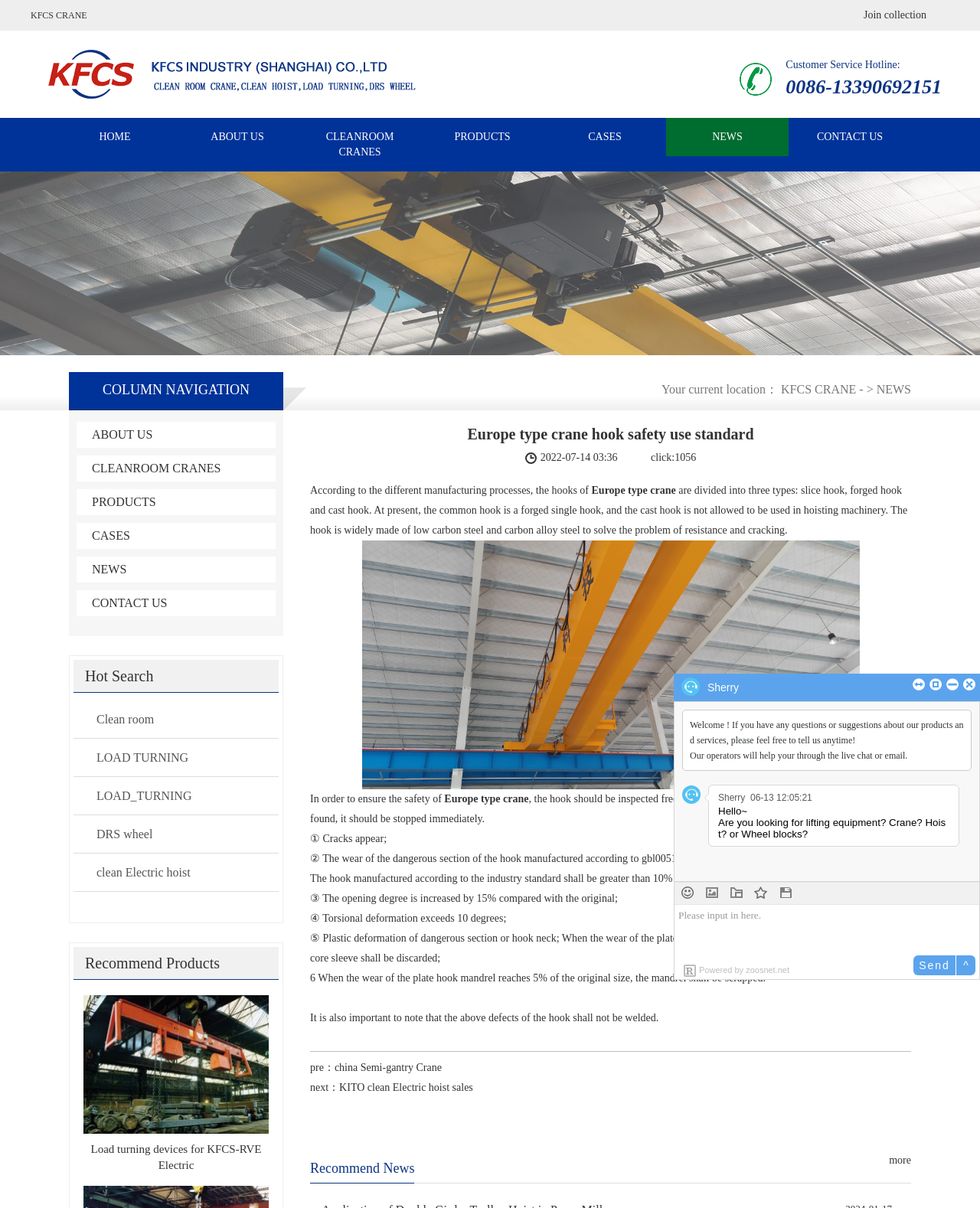Determine the bounding box coordinates of the section I need to click to execute the following instruction: "Read more about 'Europe type crane' hook safety use standard". Provide the coordinates as four float numbers between 0 and 1, i.e., [left, top, right, bottom].

[0.316, 0.352, 0.93, 0.366]